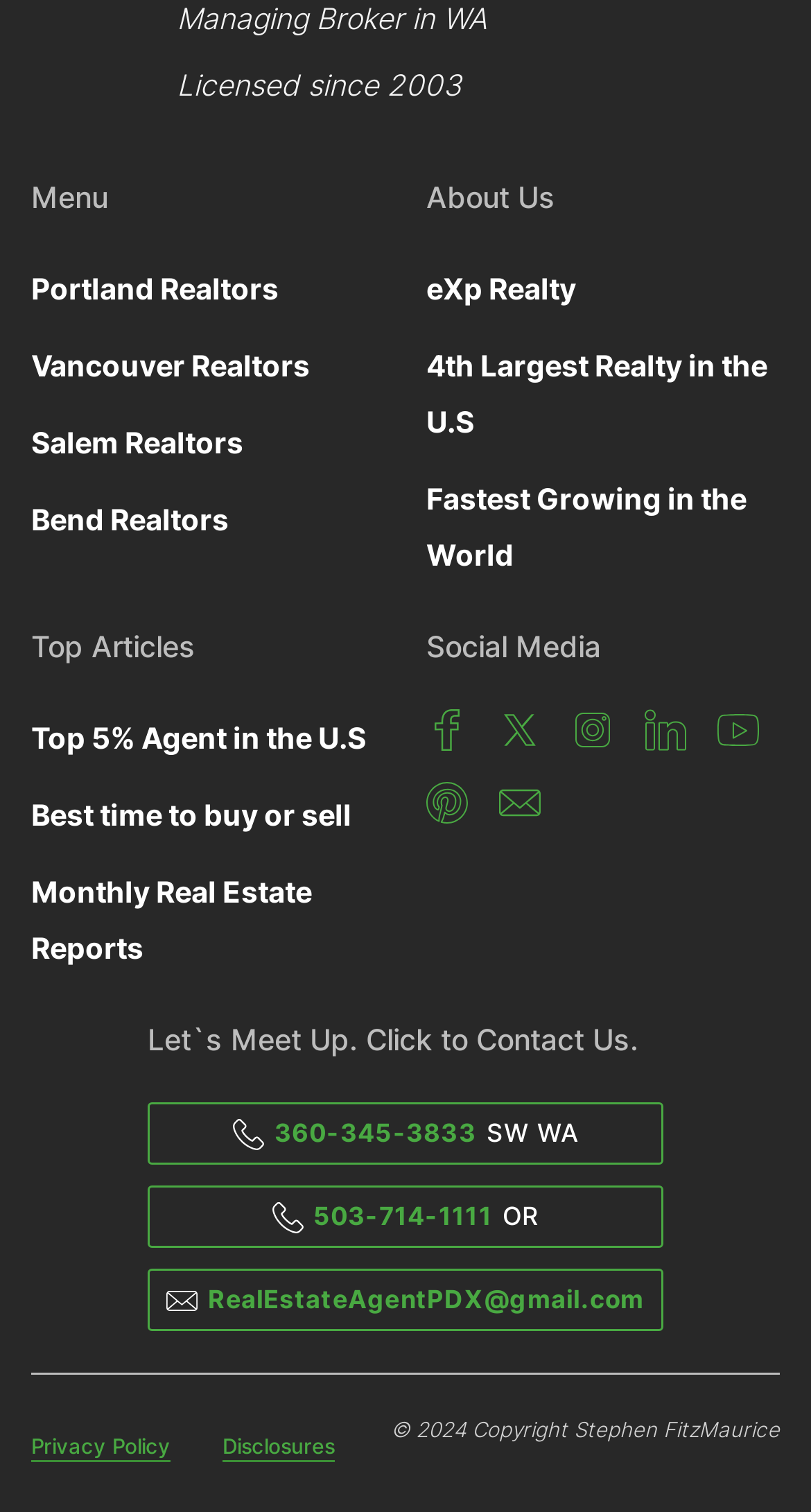Find the bounding box coordinates for the element that must be clicked to complete the instruction: "View MOST POPULAR STRAINS". The coordinates should be four float numbers between 0 and 1, indicated as [left, top, right, bottom].

None